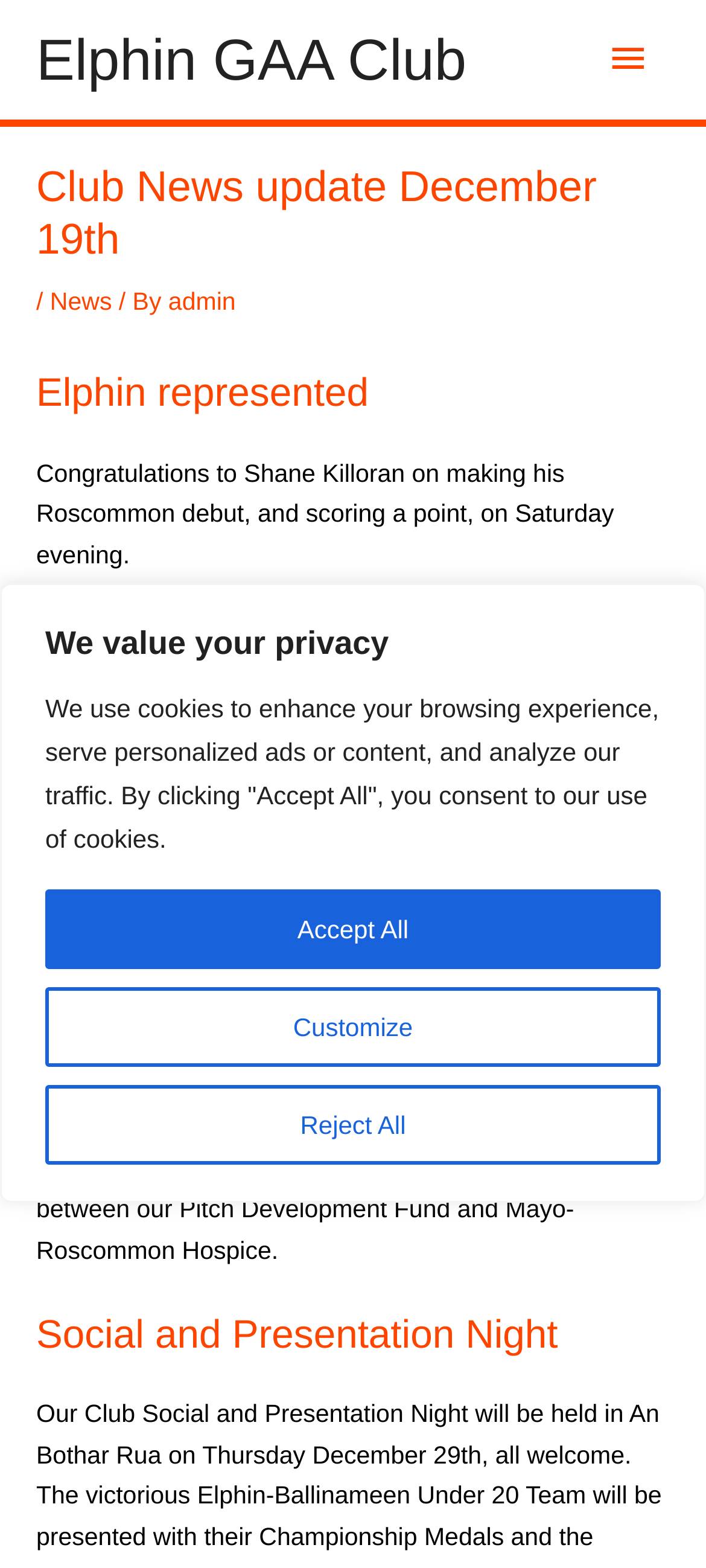What is the date of the Roscommon game against Kildare?
Refer to the image and answer the question using a single word or phrase.

January 2nd